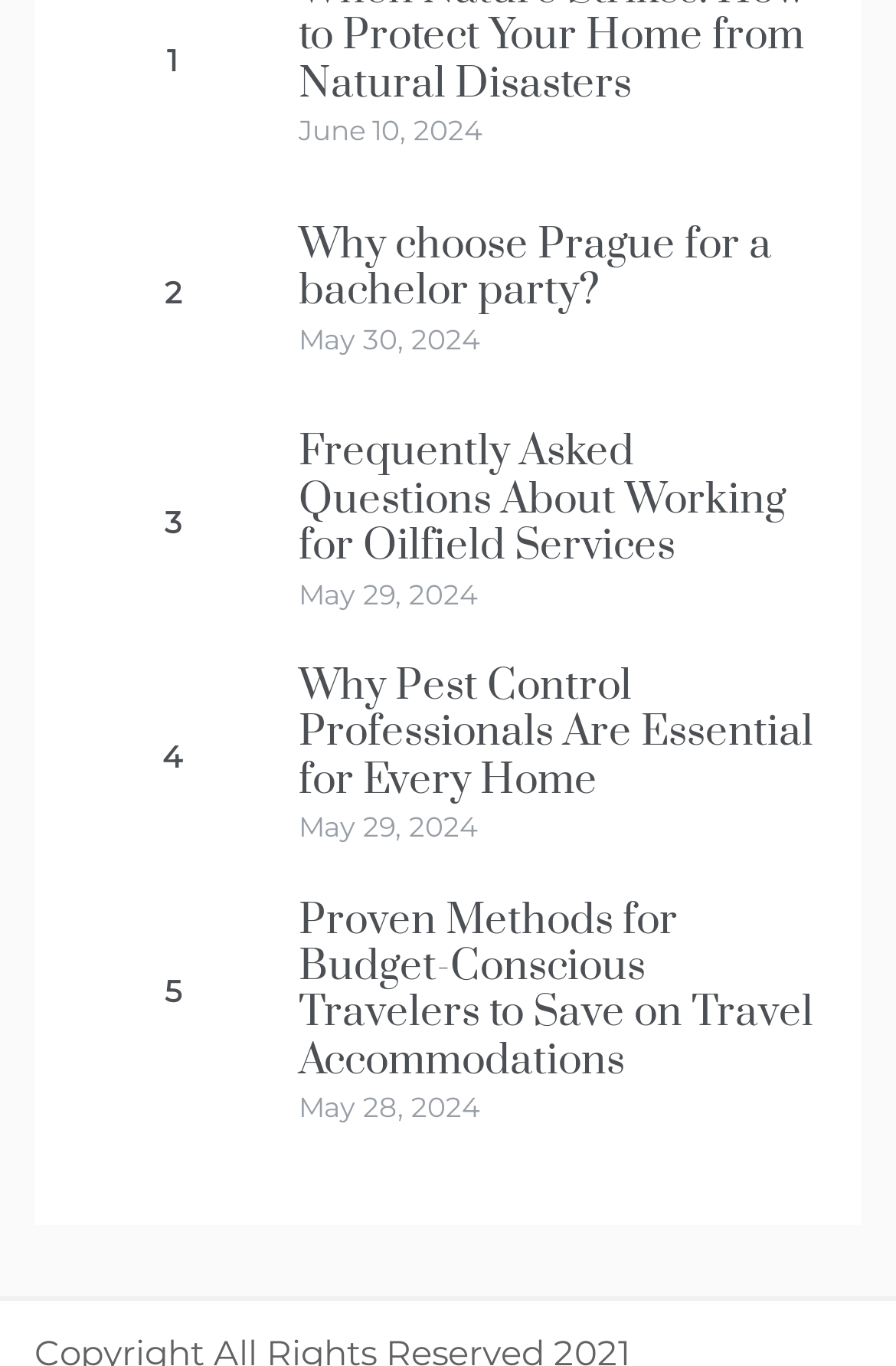Find the bounding box coordinates of the clickable area that will achieve the following instruction: "Go to e-Publications@Marquette".

None